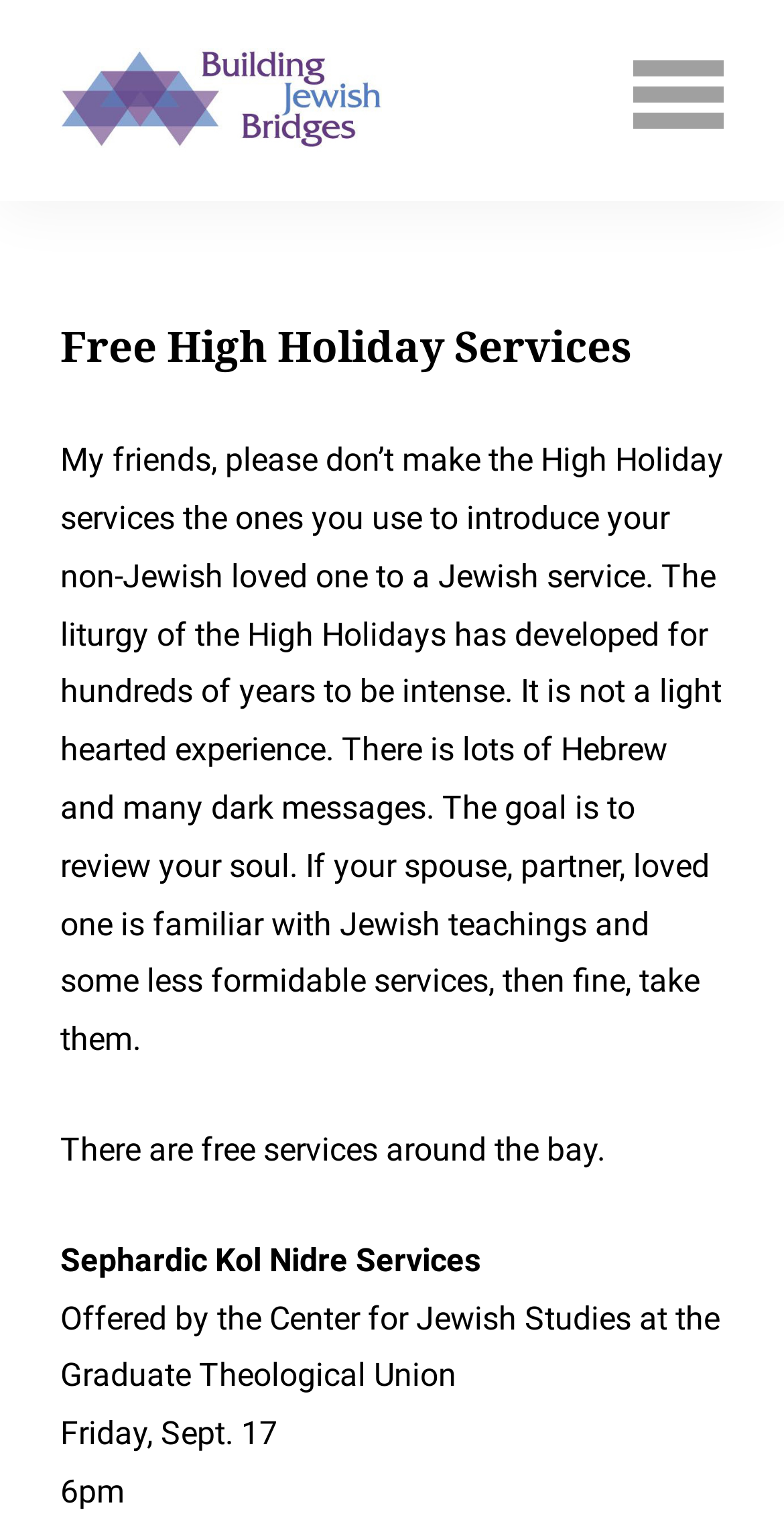Respond to the following question with a brief word or phrase:
What is the purpose of the High Holiday services?

To review your soul